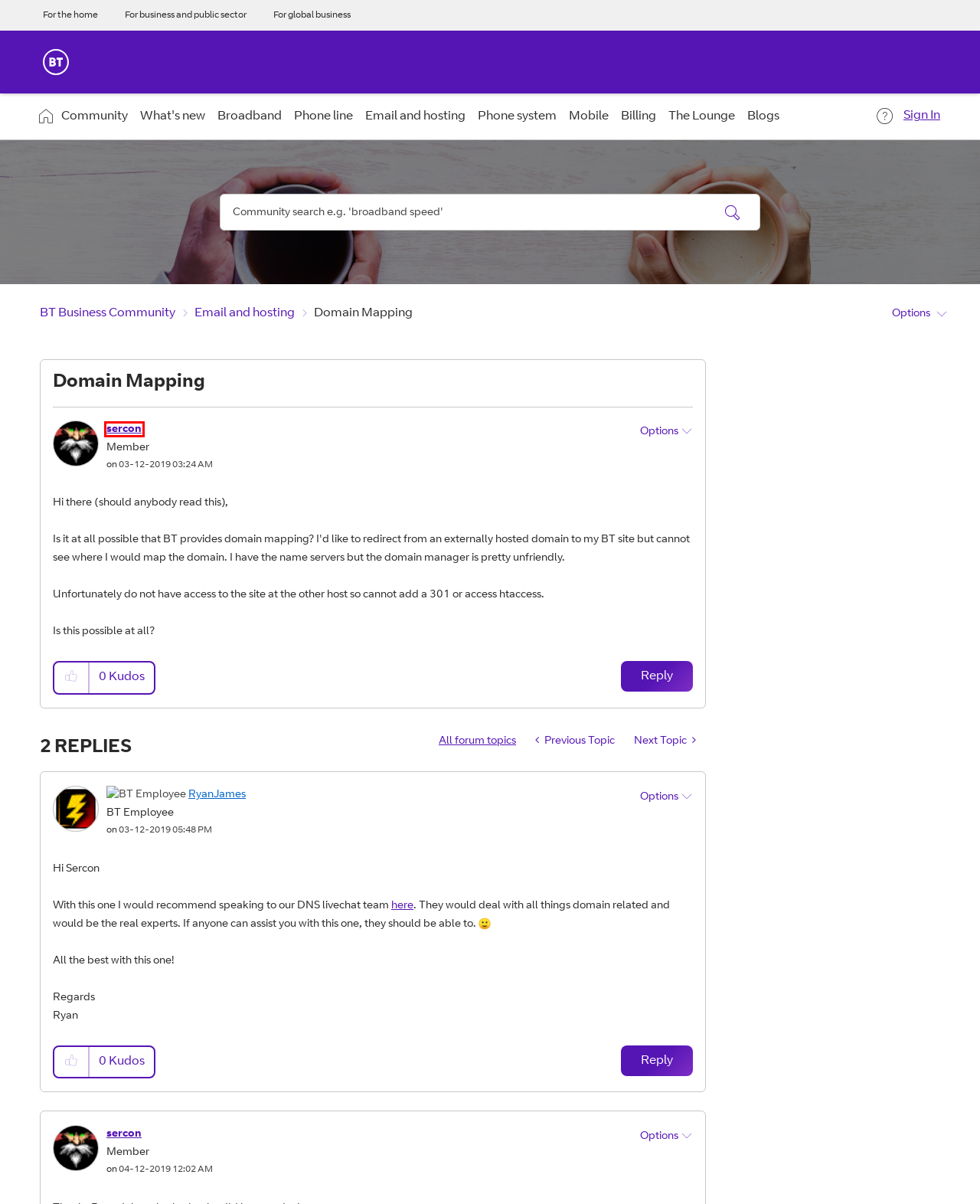With the provided webpage screenshot containing a red bounding box around a UI element, determine which description best matches the new webpage that appears after clicking the selected element. The choices are:
A. Contact Us | BT Business Contact Numbers | BT Business
B. Codes of practice - Our governance & policy - Policy & regulation - About BT | BT Plc
C. About sercon - BT Business Community
D. Sitemap | BT Business
E. UK & Global Business Broadband & Connectivity Solutions | BT Business
F. Sign In to BT Business Community - BT Business Community
G. About RyanJames - BT Business Community
H. Privacy Policy | BT

C